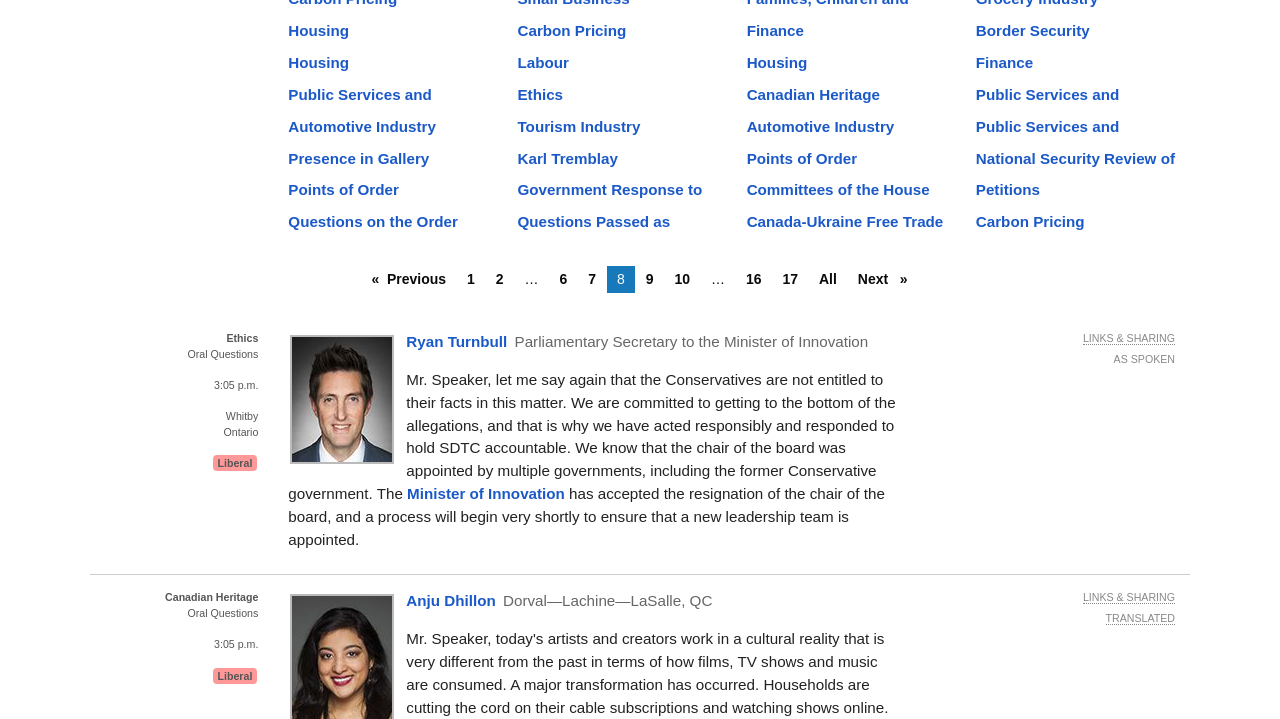Provide the bounding box coordinates of the HTML element described as: "Carbon Pricing". The bounding box coordinates should be four float numbers between 0 and 1, i.e., [left, top, right, bottom].

[0.762, 0.297, 0.847, 0.32]